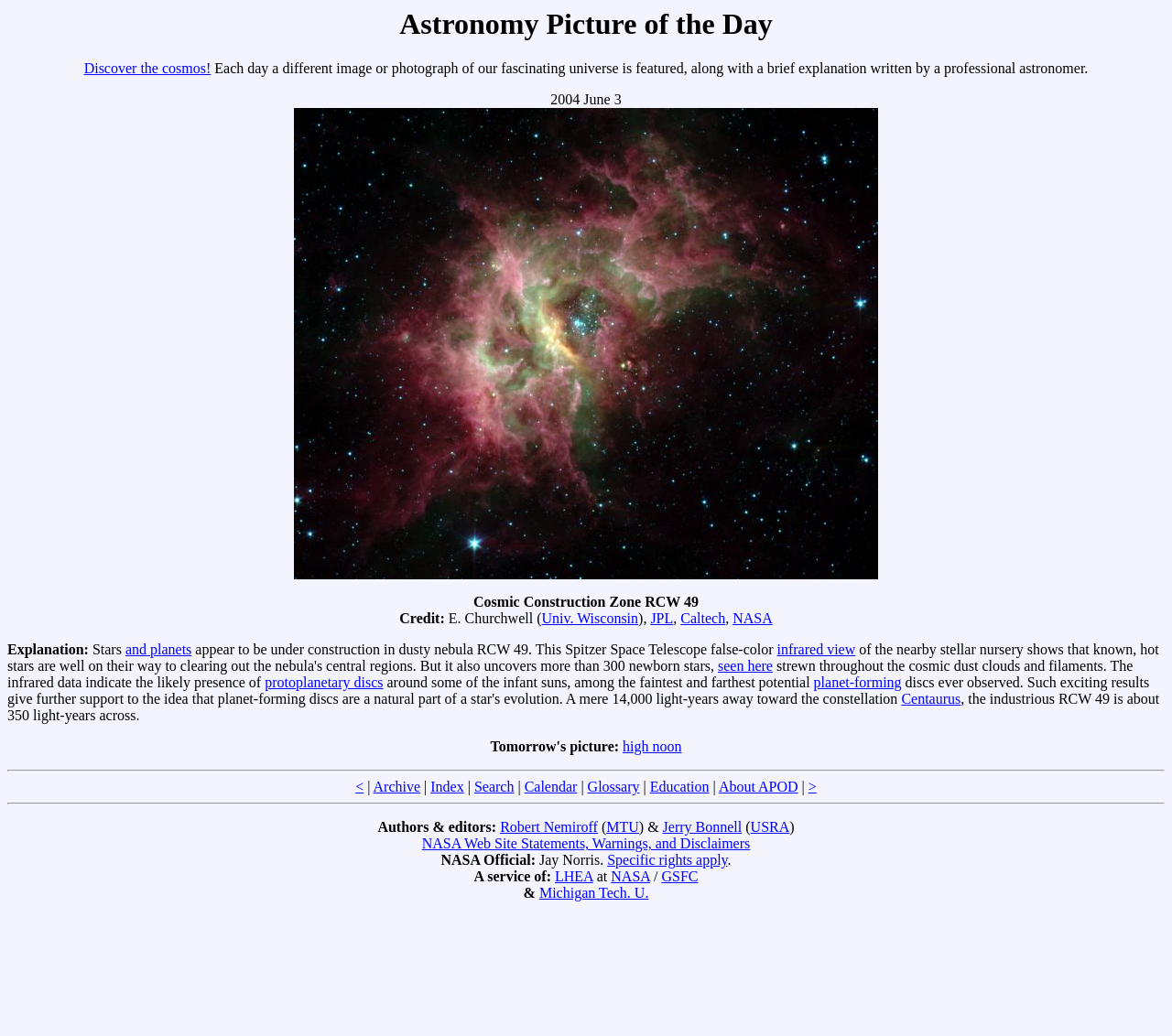Given the element description, predict the bounding box coordinates in the format (top-left x, top-left y, bottom-right x, bottom-right y). Make sure all values are between 0 and 1. Here is the element description: Univ. Wisconsin

[0.462, 0.59, 0.545, 0.605]